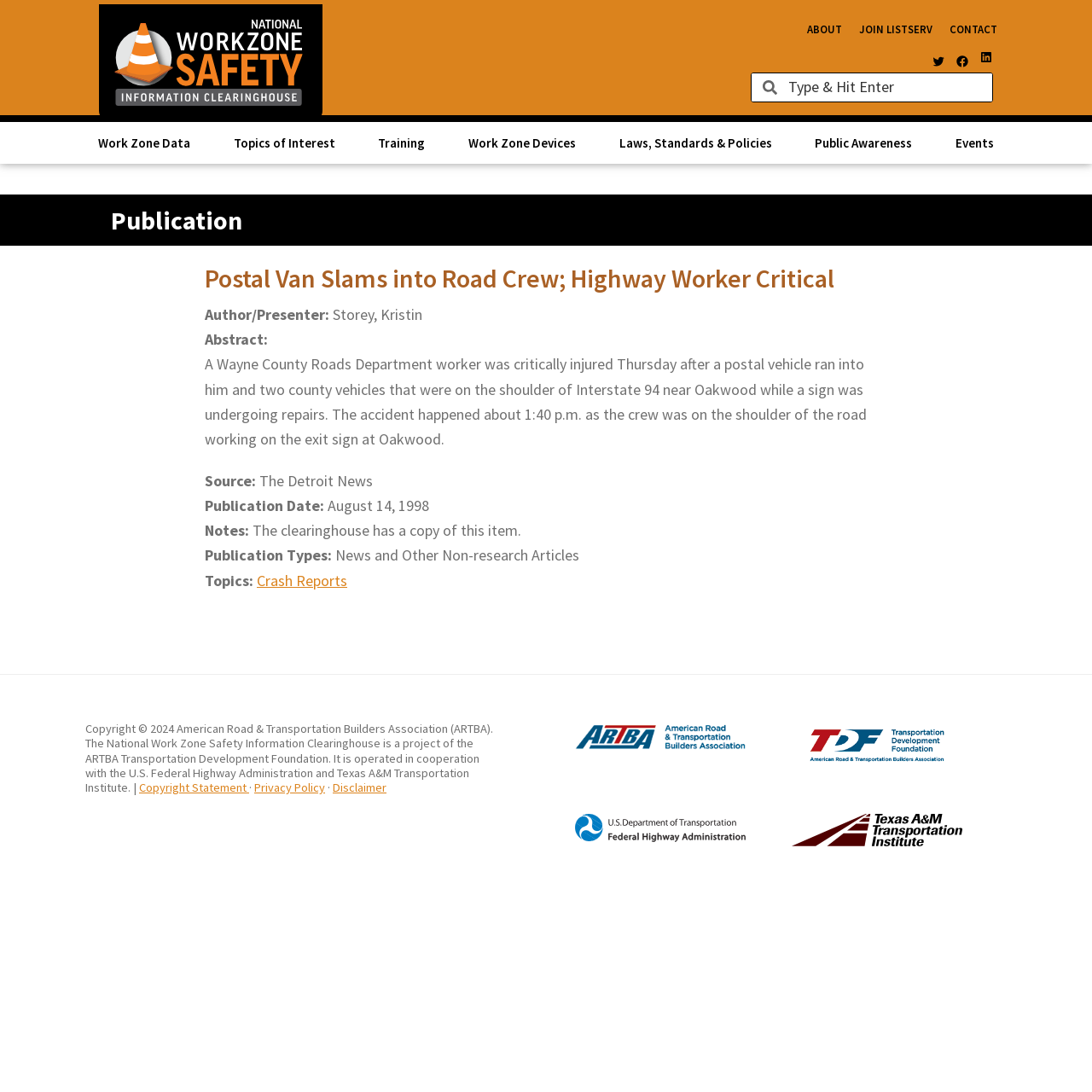Identify the bounding box coordinates of the element that should be clicked to fulfill this task: "Read Work Zone Data". The coordinates should be provided as four float numbers between 0 and 1, i.e., [left, top, right, bottom].

[0.078, 0.116, 0.186, 0.146]